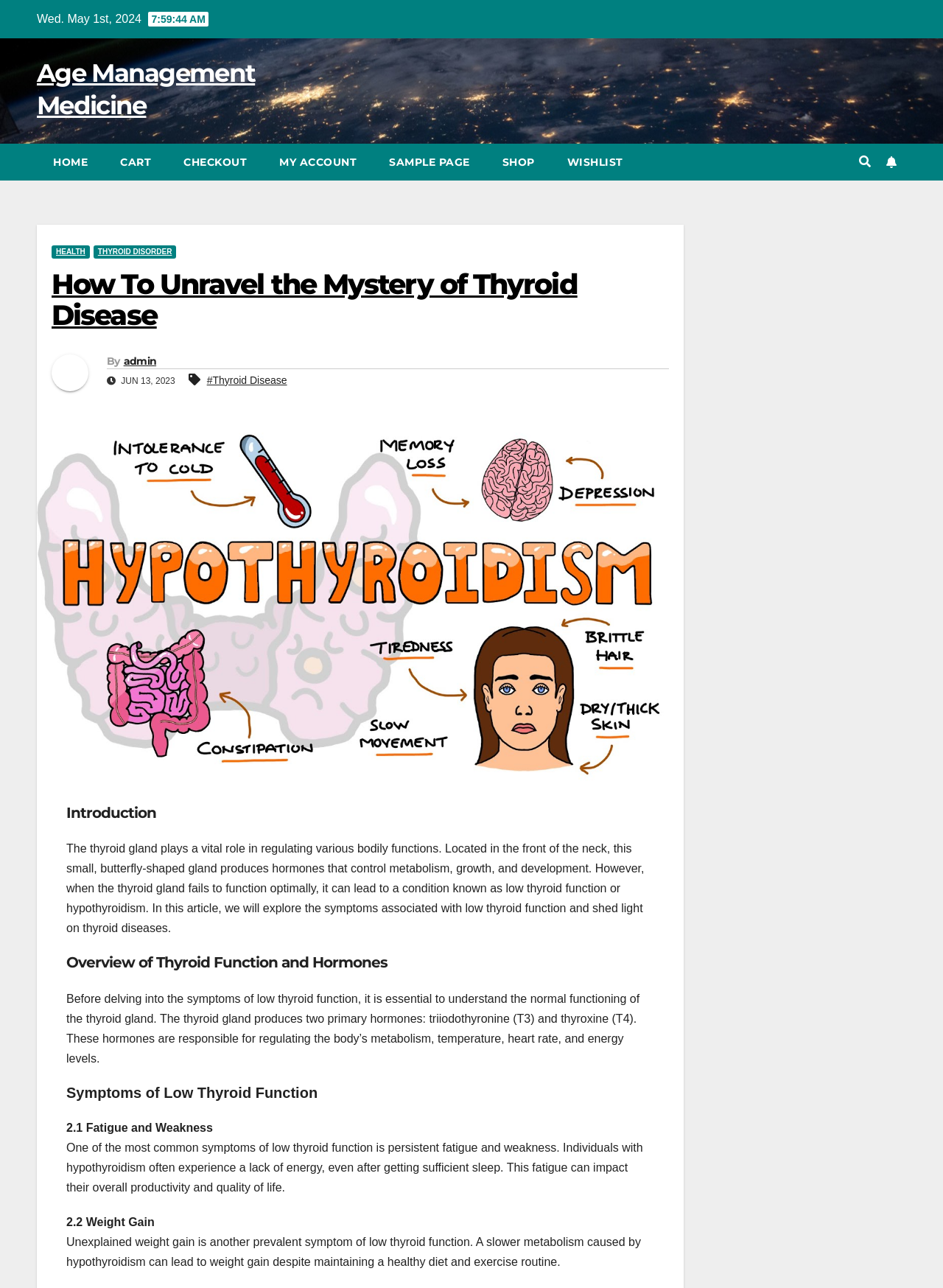What are the two primary hormones produced by the thyroid gland?
Please analyze the image and answer the question with as much detail as possible.

I found the information about the two primary hormones produced by the thyroid gland by reading the StaticText element with the text 'The thyroid gland produces two primary hormones: triiodothyronine (T3) and thyroxine (T4).'.